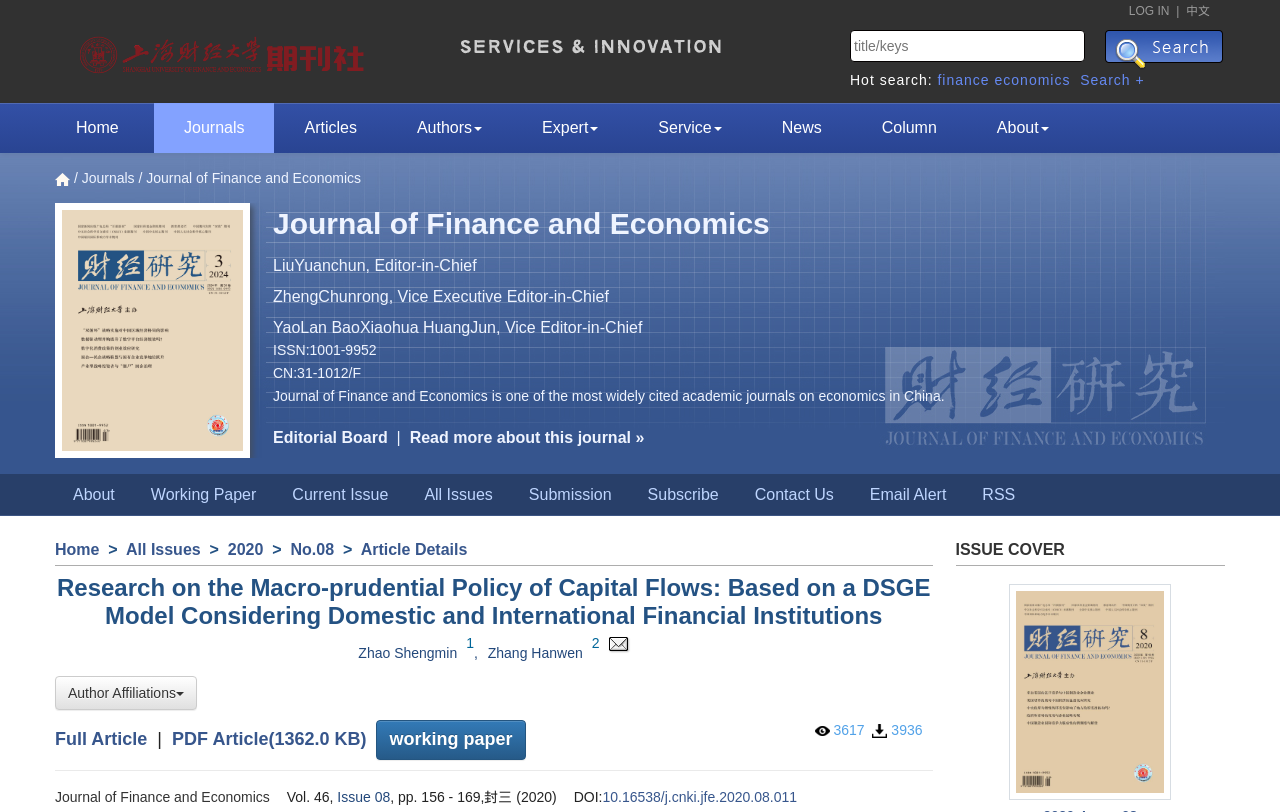Show the bounding box coordinates for the HTML element as described: "PDF Article(1362.0 KB)".

[0.134, 0.897, 0.286, 0.922]